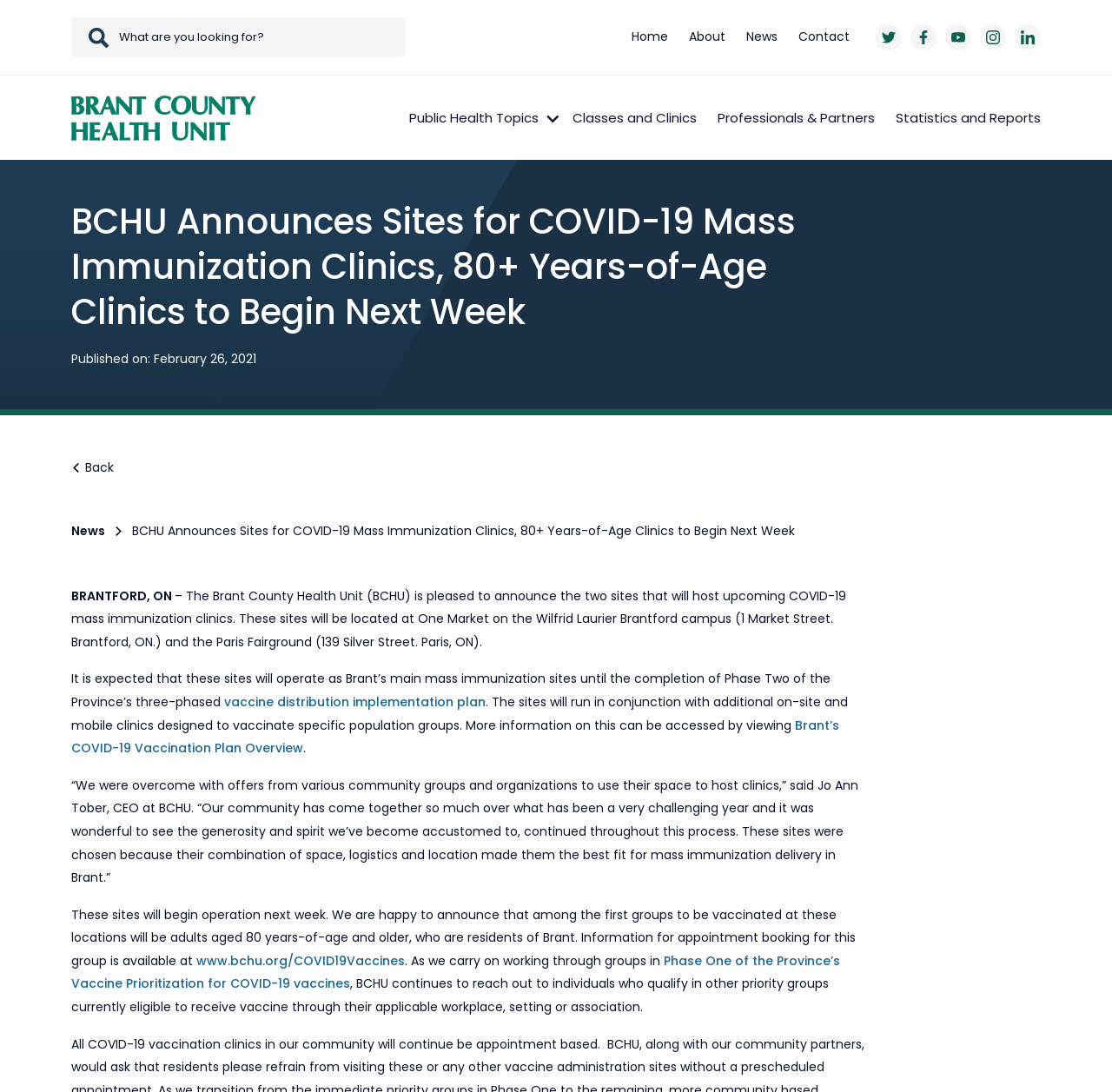Please identify the coordinates of the bounding box that should be clicked to fulfill this instruction: "Click on Brant’s COVID-19 Vaccination Plan Overview".

[0.064, 0.656, 0.755, 0.693]